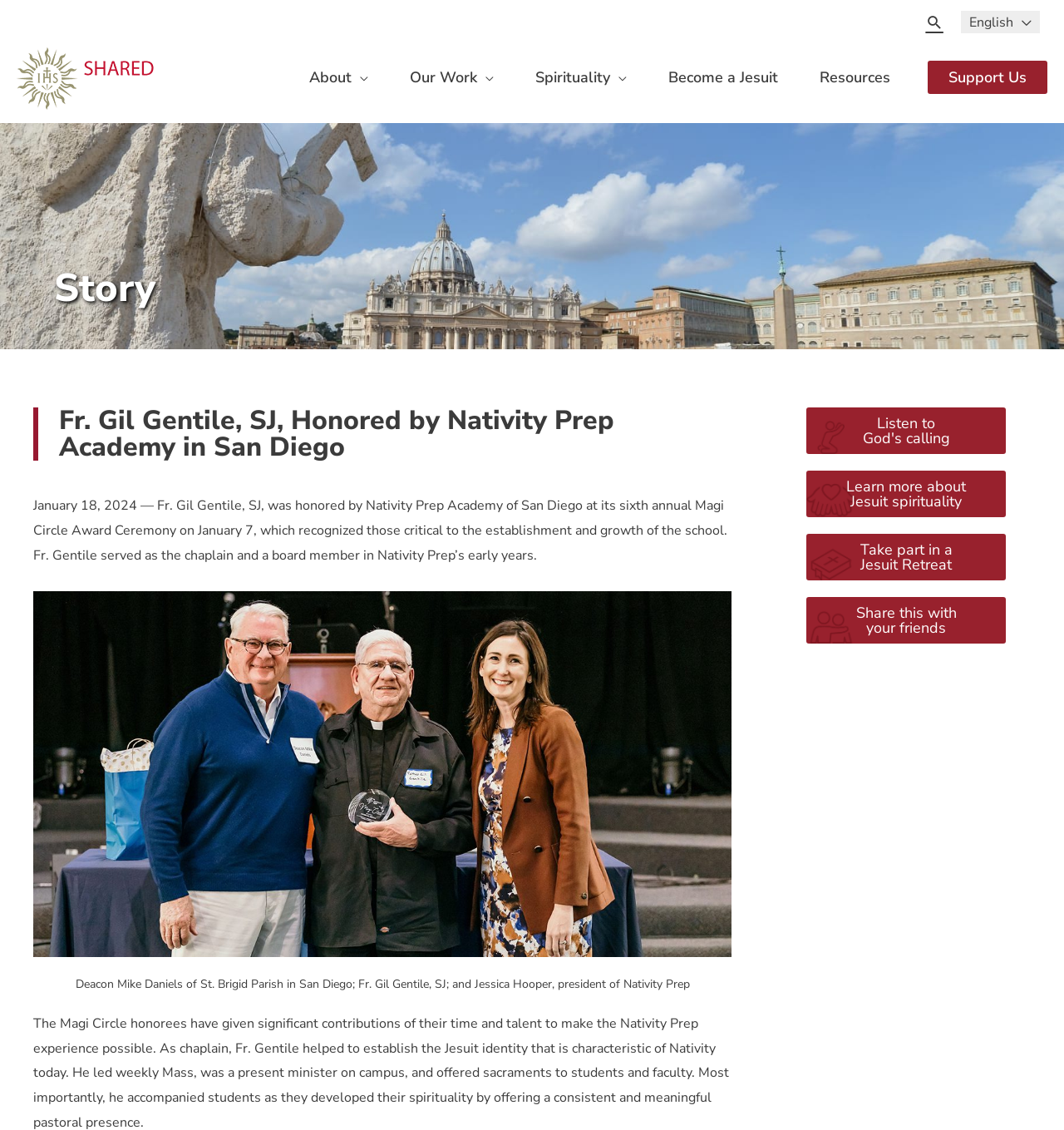Specify the bounding box coordinates of the region I need to click to perform the following instruction: "Switch to English language". The coordinates must be four float numbers in the range of 0 to 1, i.e., [left, top, right, bottom].

[0.902, 0.009, 0.978, 0.03]